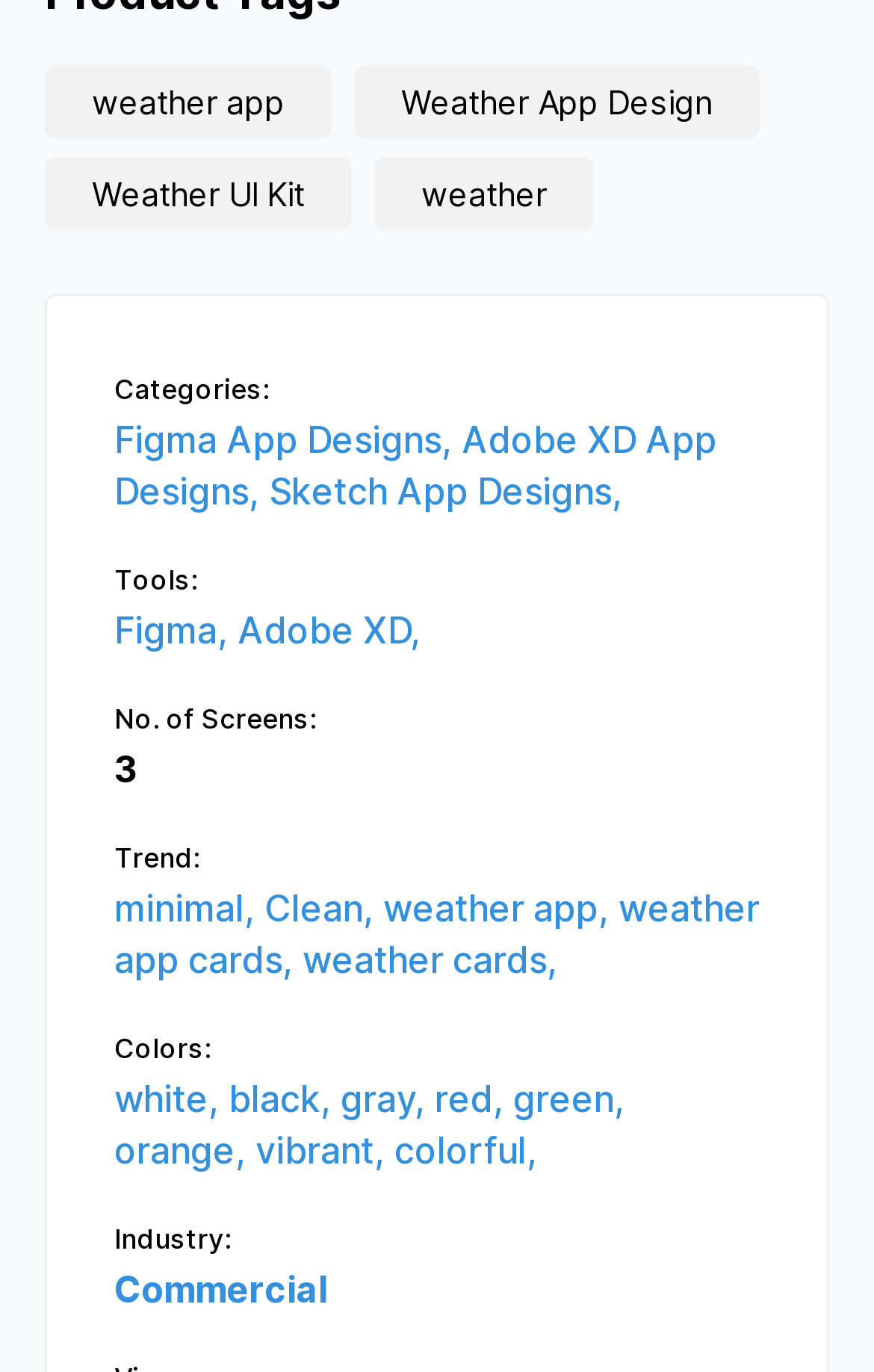What is the category of the weather app design?
Answer the question with just one word or phrase using the image.

Figma App Designs